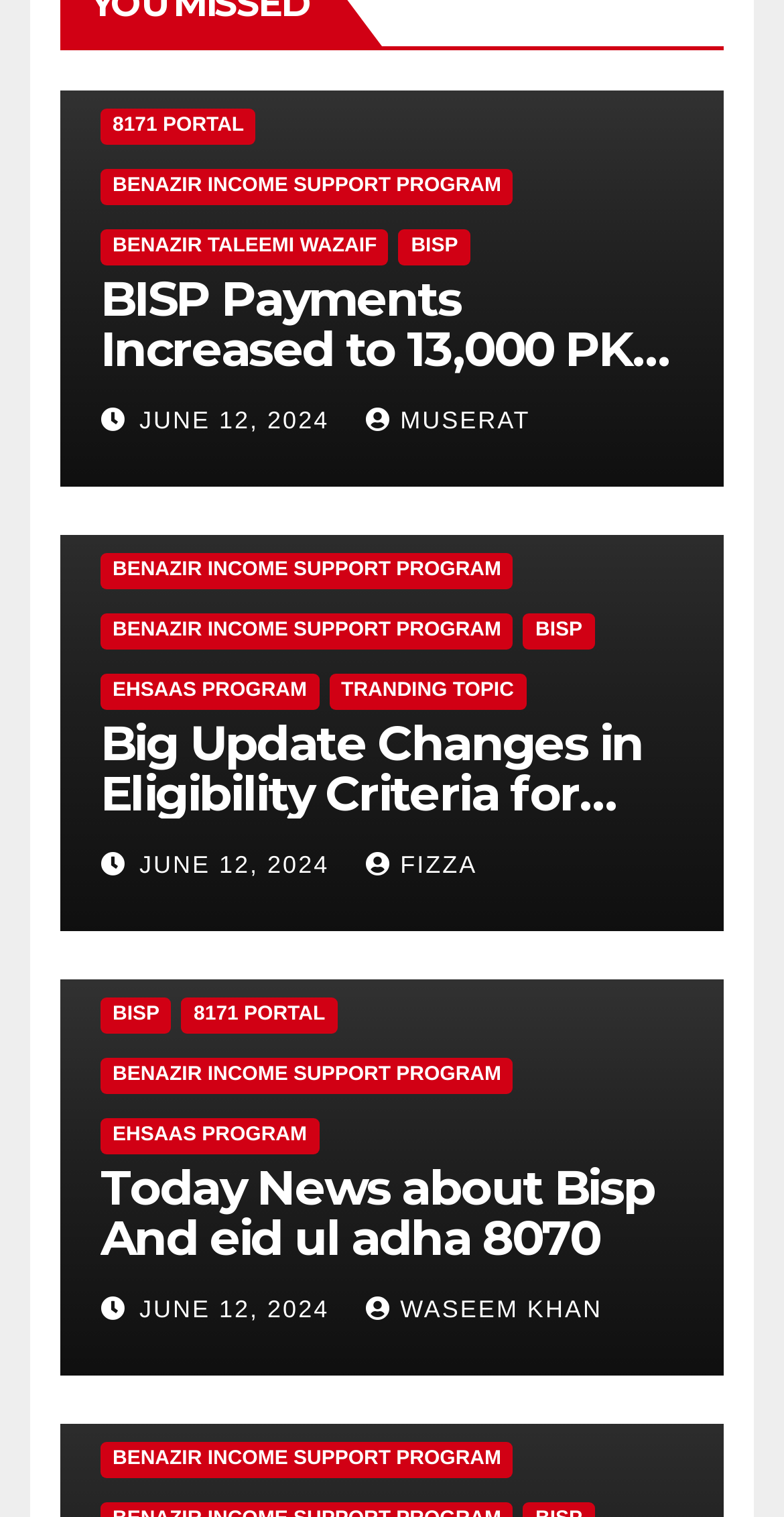Give a one-word or short phrase answer to the question: 
What is the title of the first news article?

BISP Payments Increased to 13,000 PKR from June 2024